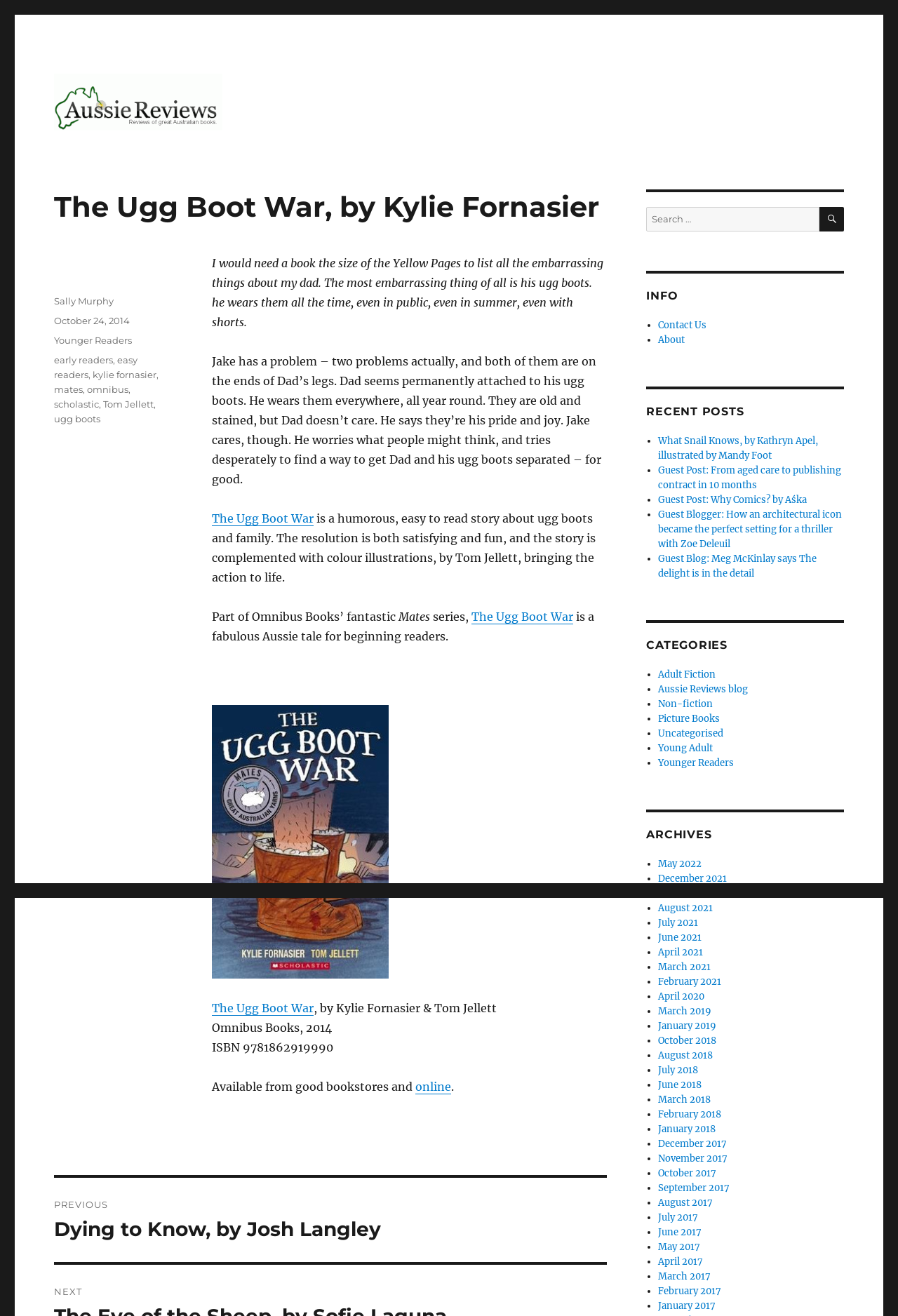Show the bounding box coordinates for the HTML element described as: "notices@exeterquilters.co.uk".

None